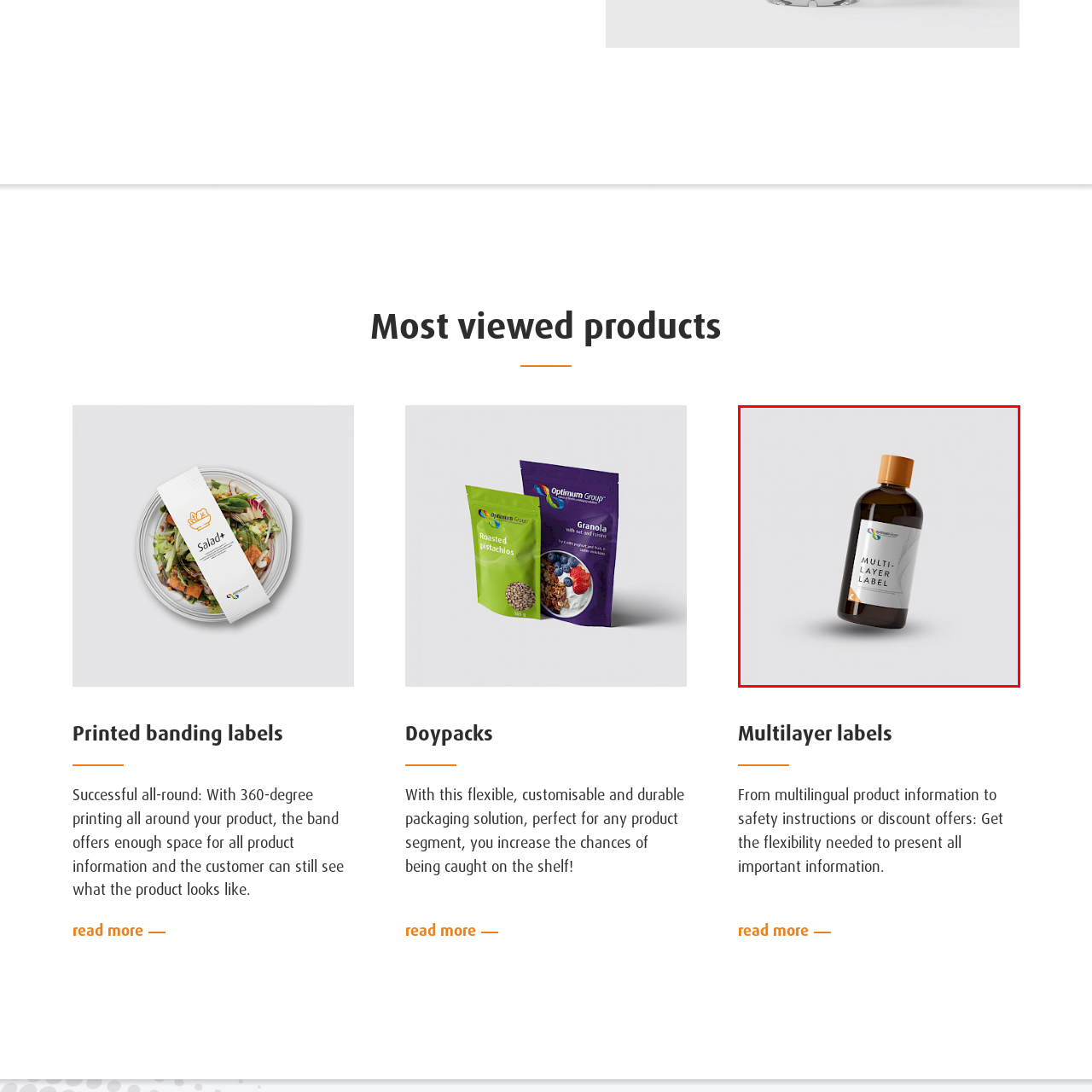Describe in detail what is depicted in the image enclosed by the red lines.

The image showcases an elegant bottle featuring a unique multilayer label design. The bottle, with its dark amber hue and sleek silhouette, is complemented by a striking orange cap. The label prominently displays the words "MULTI-LAYER LABEL," indicating its purpose and versatility. This design is ideal for products requiring detailed information, such as multilingual instructions or promotional offers, enhancing visibility and appeal on store shelves. The smooth, modern aesthetic of the packaging reflects a commitment to quality and innovation in labeling solutions.